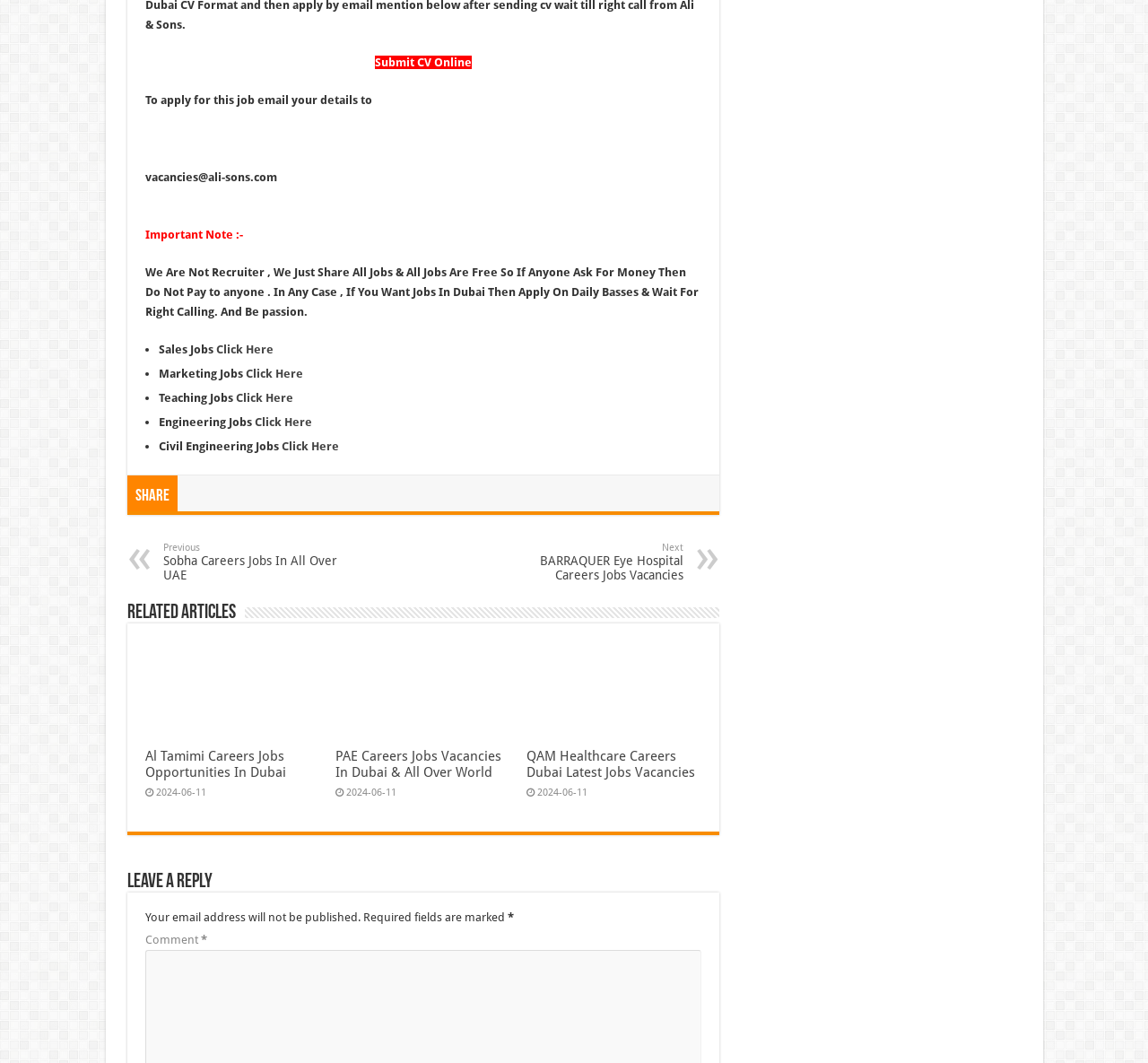Use one word or a short phrase to answer the question provided: 
What is the section below the job listings?

Leave a Reply